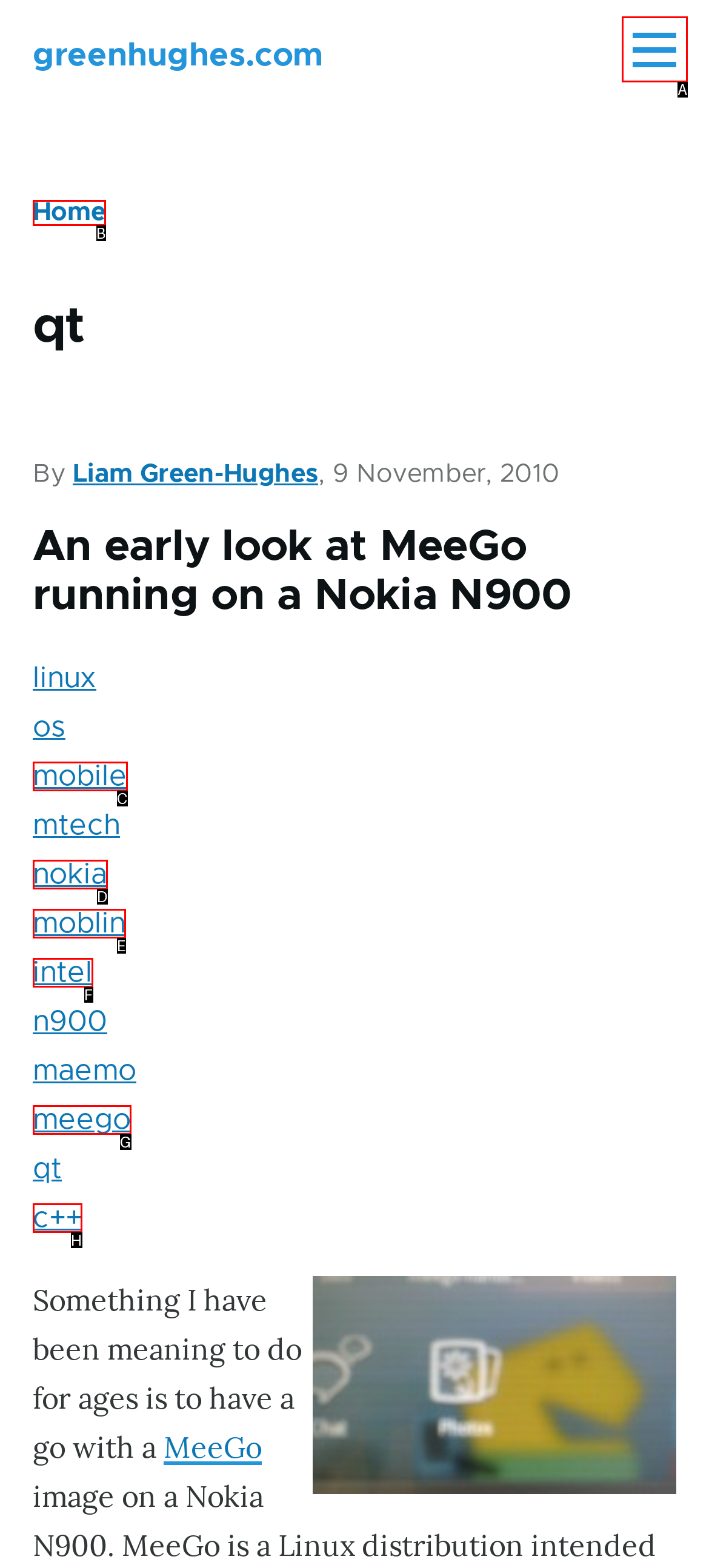Identify the letter of the option that best matches the following description: Menu. Respond with the letter directly.

A